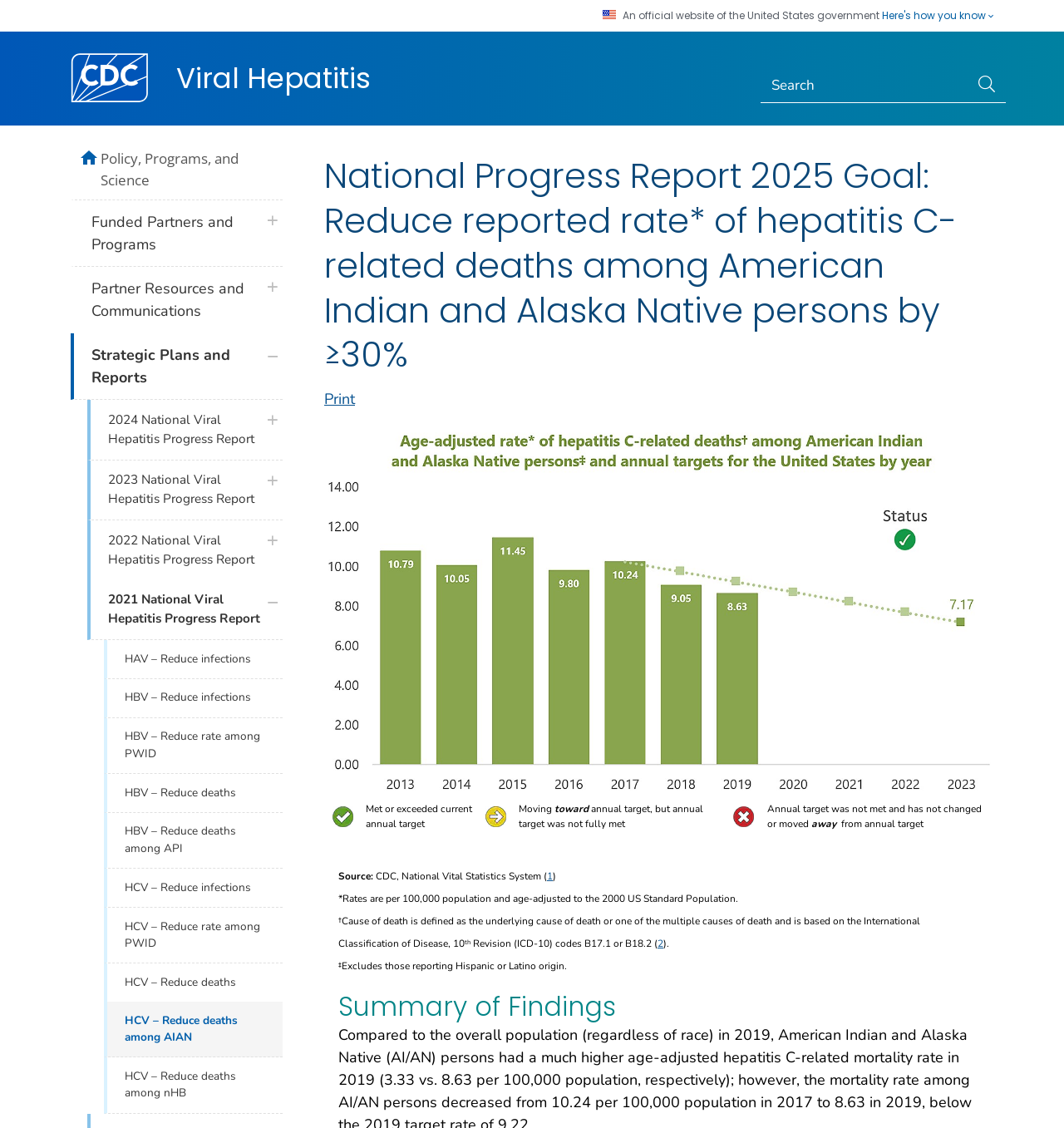Carefully examine the image and provide an in-depth answer to the question: What is the source of the data?

The source of the data is mentioned in the text element with a bounding box of [0.353, 0.771, 0.514, 0.783], which states 'CDC, National Vital Statistics System ('. This suggests that the data comes from the Centers for Disease Control and Prevention's National Vital Statistics System.